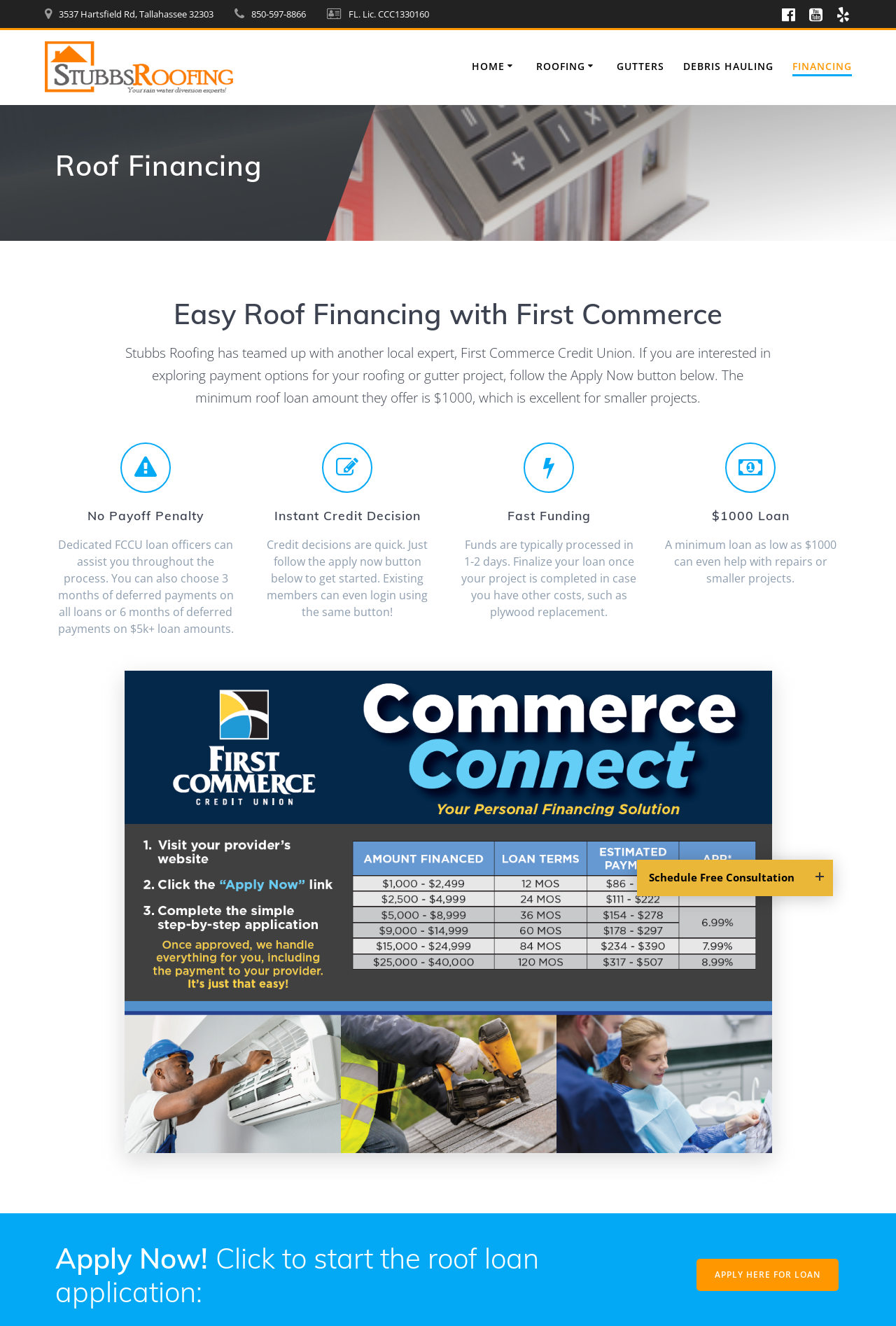Find the bounding box coordinates of the element to click in order to complete this instruction: "Click the 'HOME' link". The bounding box coordinates must be four float numbers between 0 and 1, denoted as [left, top, right, bottom].

[0.527, 0.044, 0.577, 0.058]